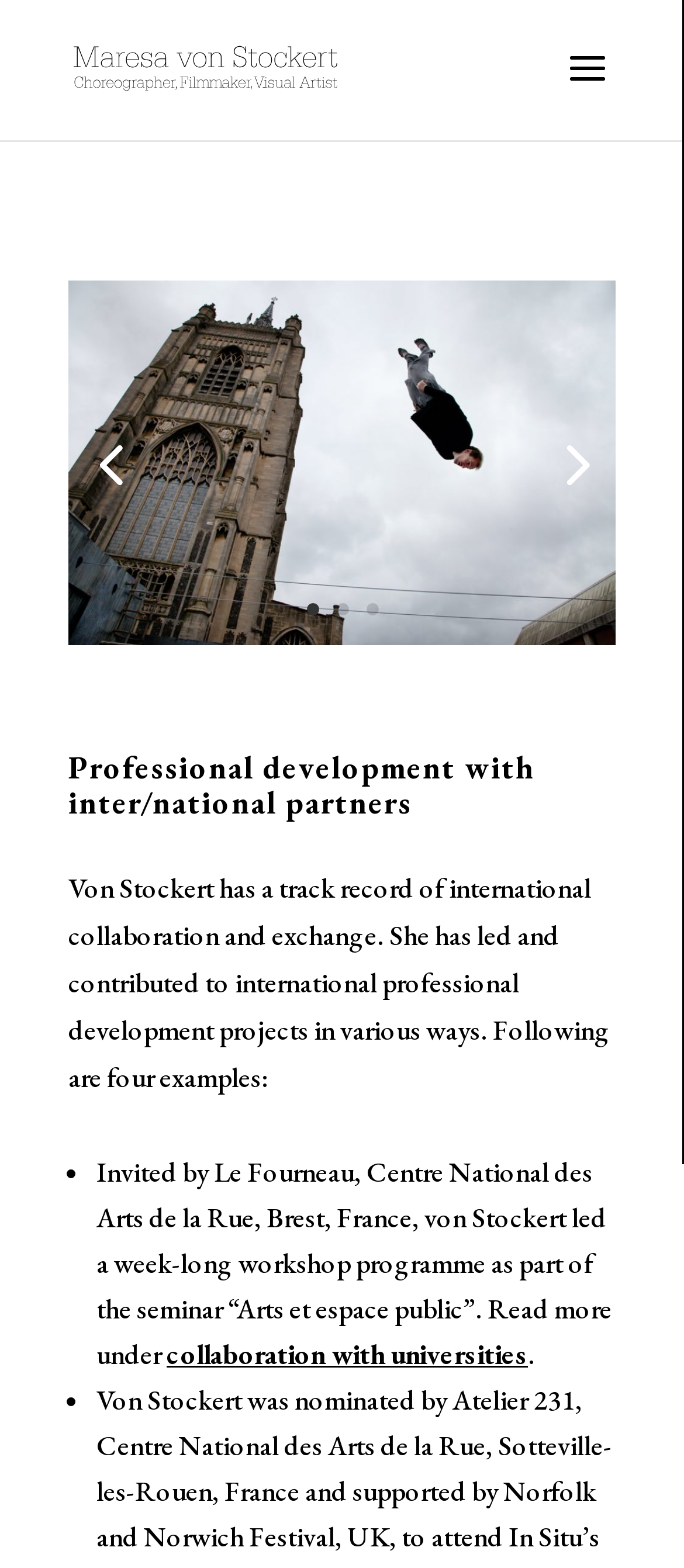Respond concisely with one word or phrase to the following query:
How many images are on this webpage?

2